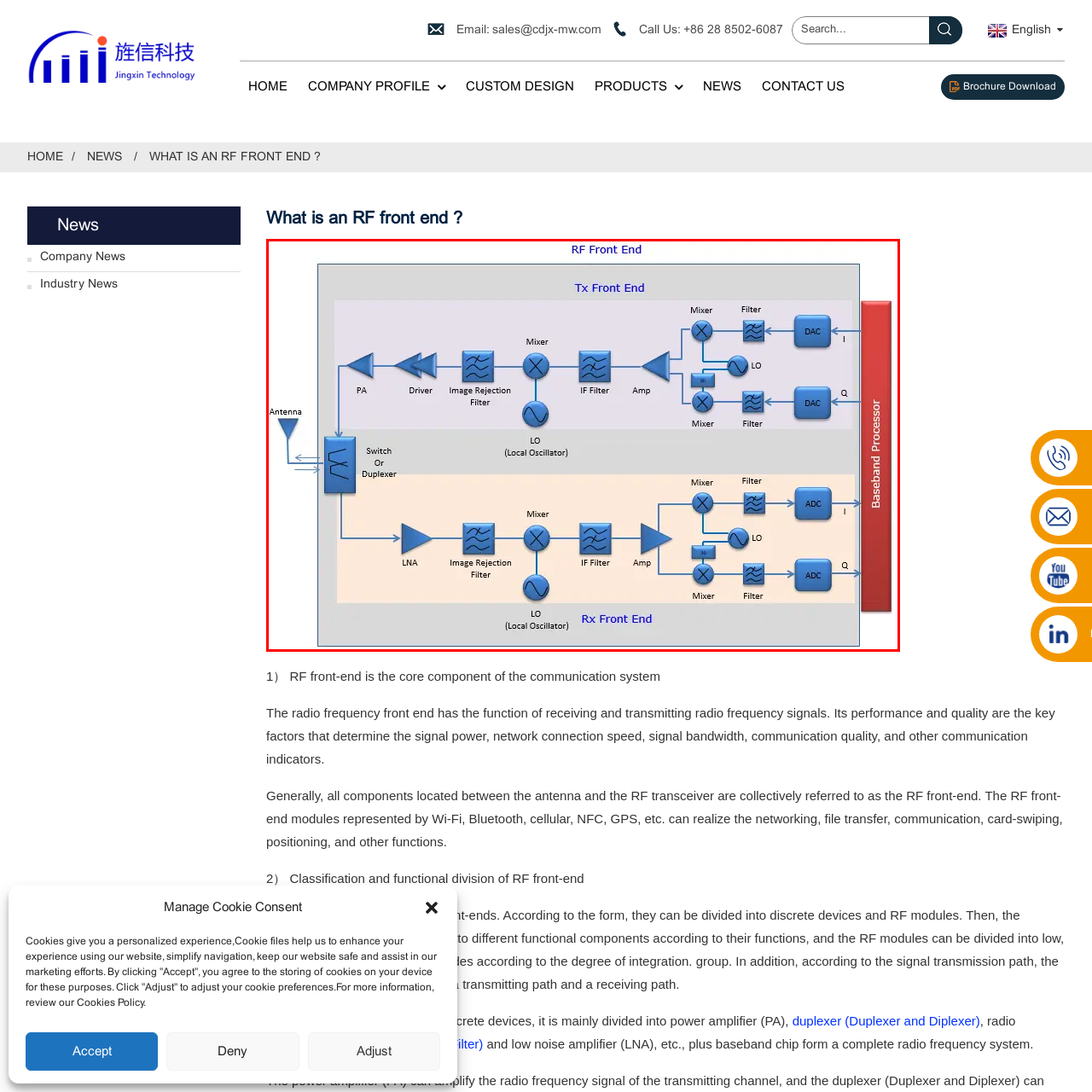Provide a comprehensive description of the content within the red-highlighted area of the image.

The image illustrates the architecture of an RF (Radio Frequency) front end, detailing both the transmission (Tx) and reception (Rx) pathways. At the top section labeled "Tx Front End," components such as the Power Amplifier (PA), Driver, Image Rejection Filter, and Mixer work together to modulate and amplify the outgoing radio signals before they are transmitted through the antenna. The Local Oscillator (LO) is crucial for frequency mixing in this process.

The bottom section, labeled "Rx Front End," demonstrates how incoming signals are processed. This pathway includes a Low Noise Amplifier (LNA), along with similar filtering and mixing components designed to optimize reception quality. Both sections culminate in the Baseband Processor, which converts the signals into a form usable for further processing. The entire diagram succinctly captures the complexity and functionality within RF front-end systems, representing integral components that are vital for communication technologies such as Wi-Fi, Bluetooth, and cellular networks.